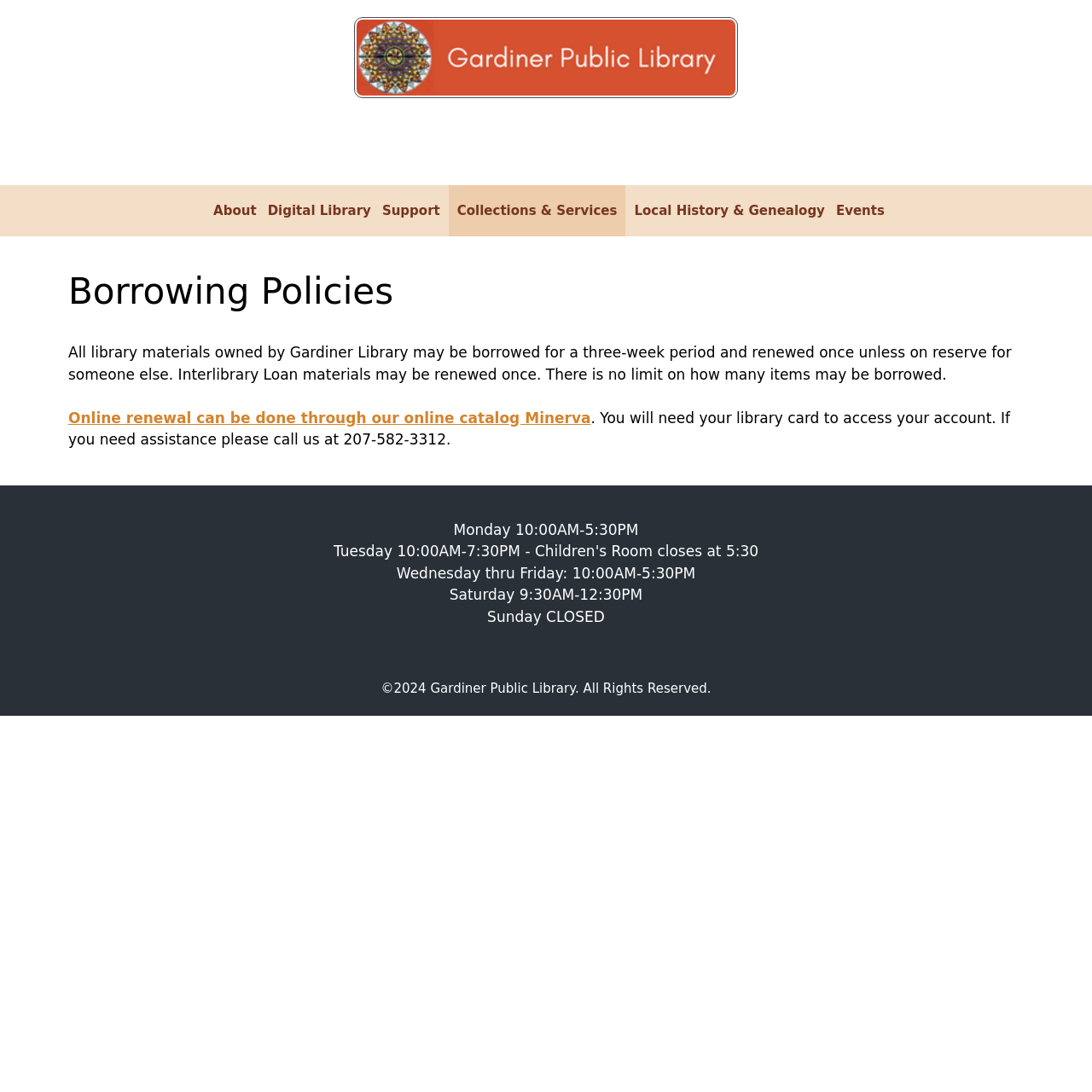Predict the bounding box of the UI element based on this description: "About".

[0.188, 0.169, 0.243, 0.216]